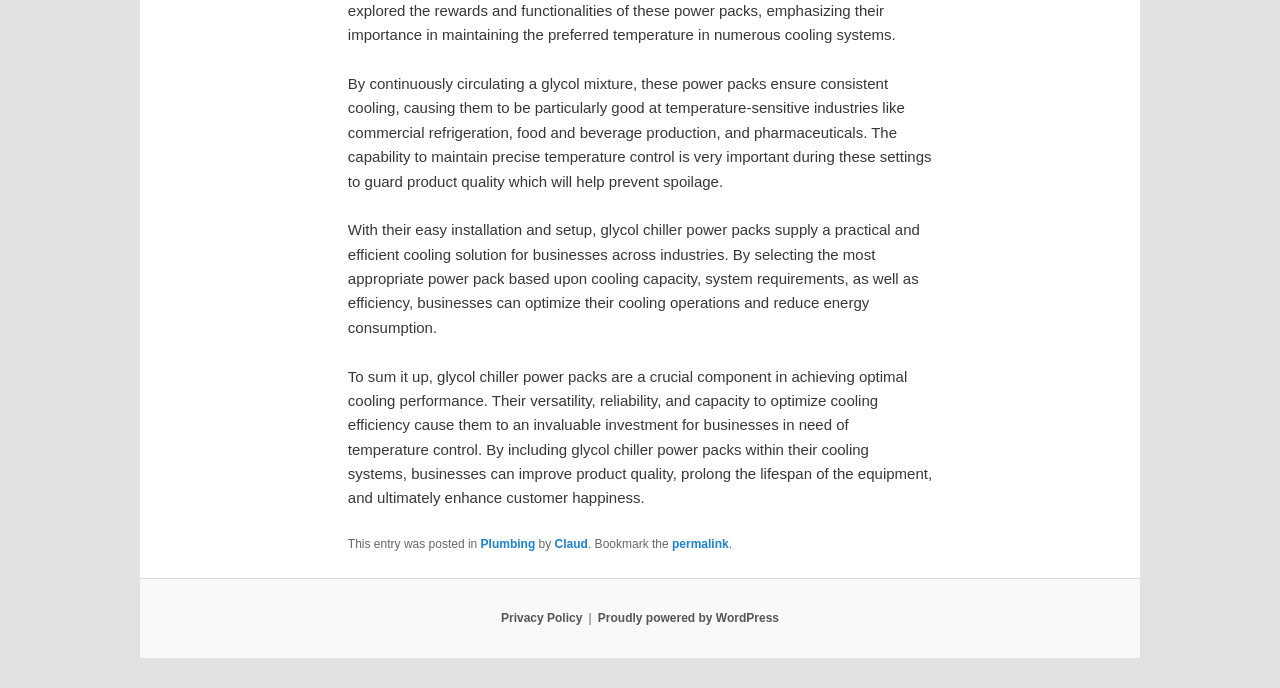Locate the UI element described by Privacy Policy and provide its bounding box coordinates. Use the format (top-left x, top-left y, bottom-right x, bottom-right y) with all values as floating point numbers between 0 and 1.

[0.391, 0.888, 0.455, 0.908]